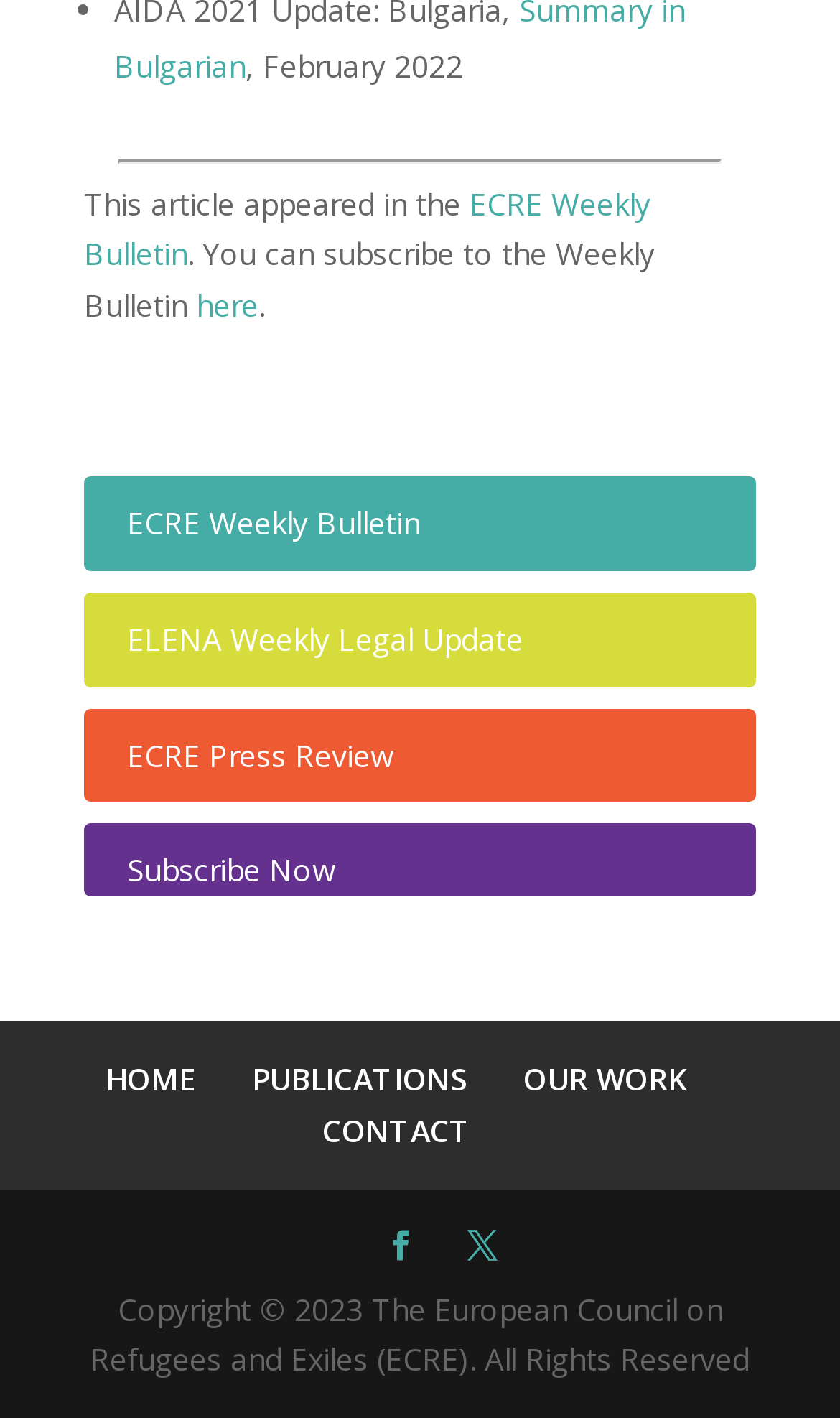How many social media links are at the bottom?
Make sure to answer the question with a detailed and comprehensive explanation.

At the bottom of the webpage, there are two social media links, represented by the Unicode characters '' and '', with the bounding box coordinates [0.459, 0.861, 0.495, 0.897] and [0.556, 0.861, 0.592, 0.897] respectively.